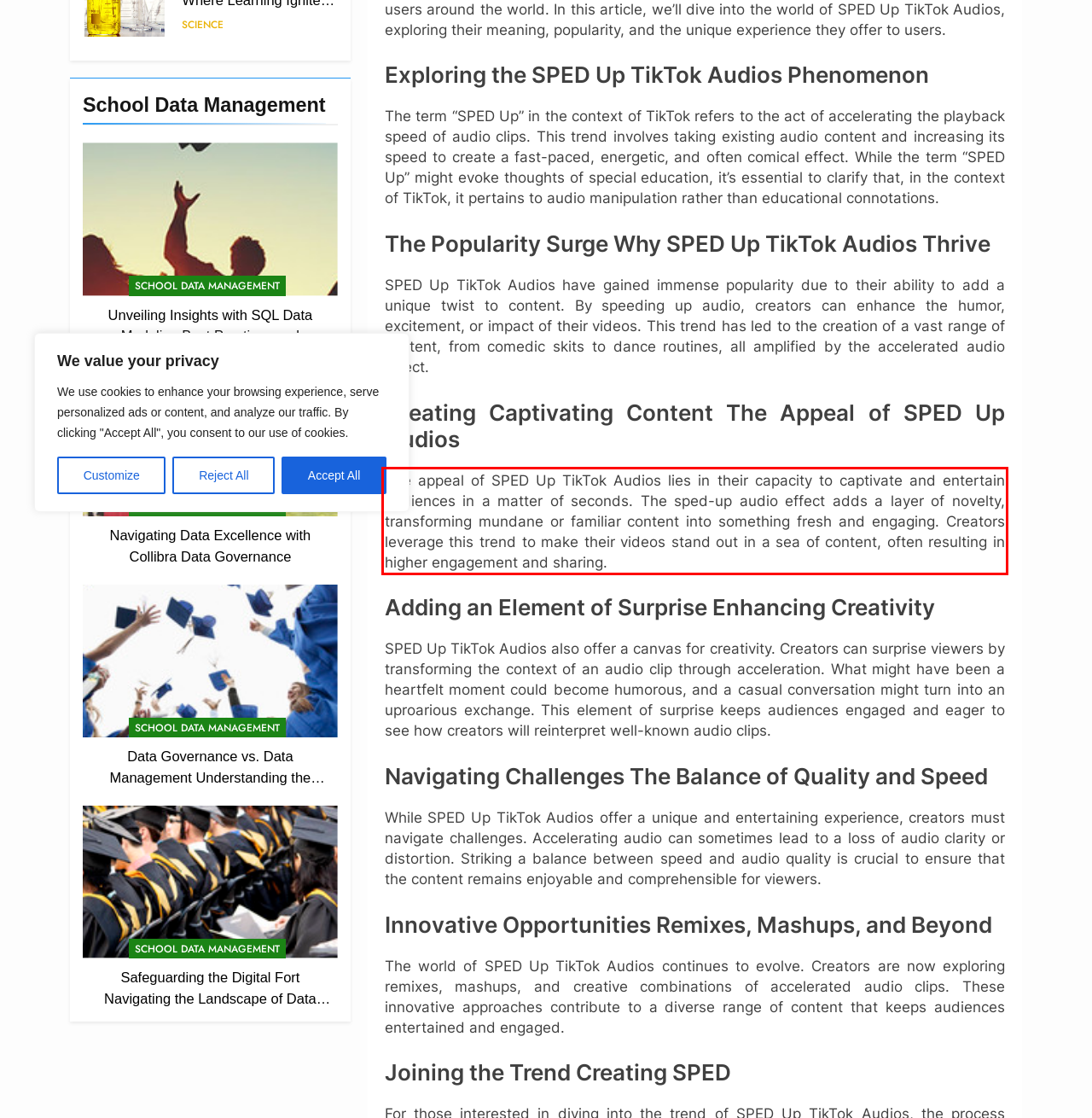Identify the text inside the red bounding box in the provided webpage screenshot and transcribe it.

The appeal of SPED Up TikTok Audios lies in their capacity to captivate and entertain audiences in a matter of seconds. The sped-up audio effect adds a layer of novelty, transforming mundane or familiar content into something fresh and engaging. Creators leverage this trend to make their videos stand out in a sea of content, often resulting in higher engagement and sharing.